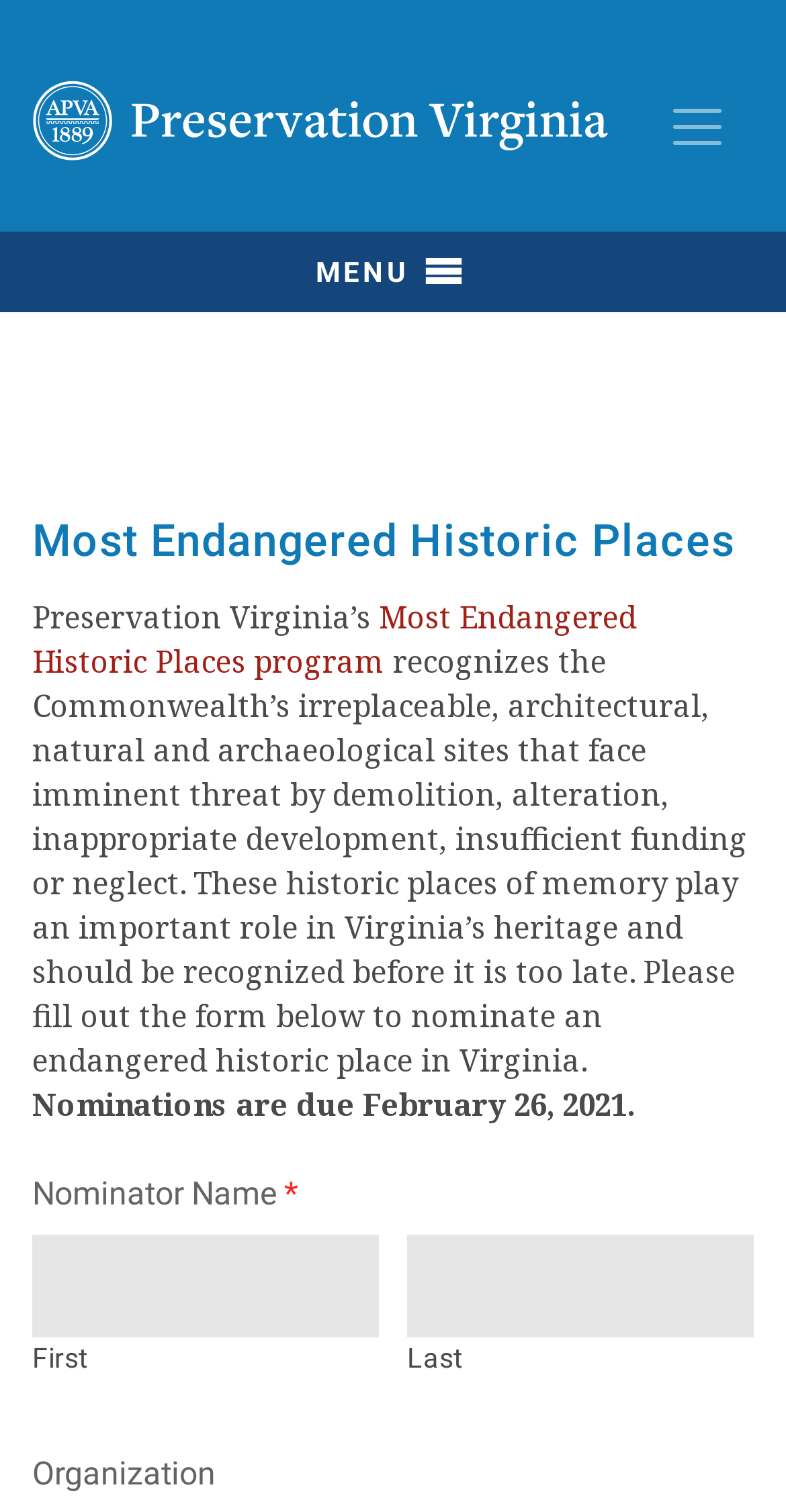Find and provide the bounding box coordinates for the UI element described here: "Most Endangered Historic Places program". The coordinates should be given as four float numbers between 0 and 1: [left, top, right, bottom].

[0.041, 0.394, 0.81, 0.45]